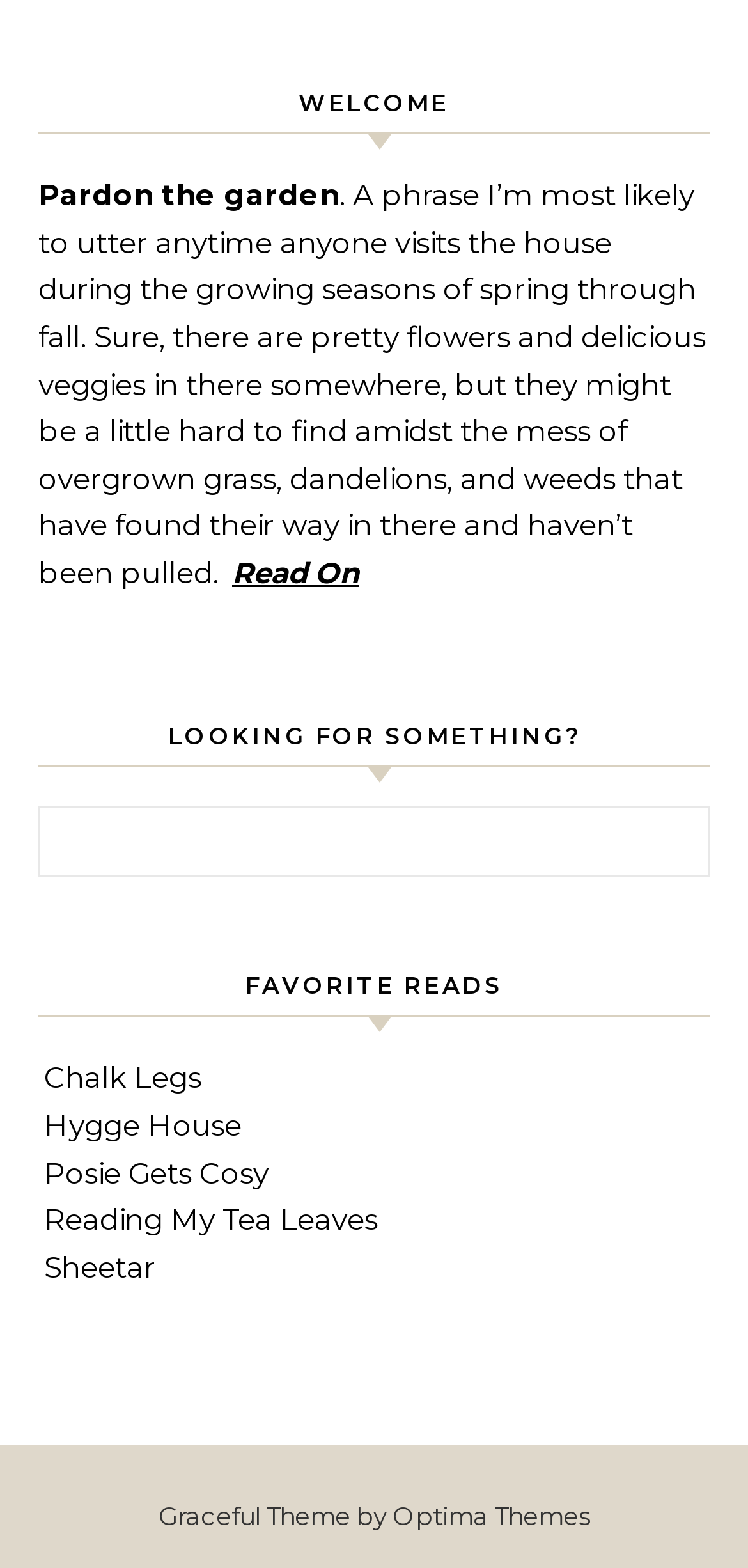Please find and report the bounding box coordinates of the element to click in order to perform the following action: "Click on 'Read On'". The coordinates should be expressed as four float numbers between 0 and 1, in the format [left, top, right, bottom].

[0.31, 0.354, 0.479, 0.377]